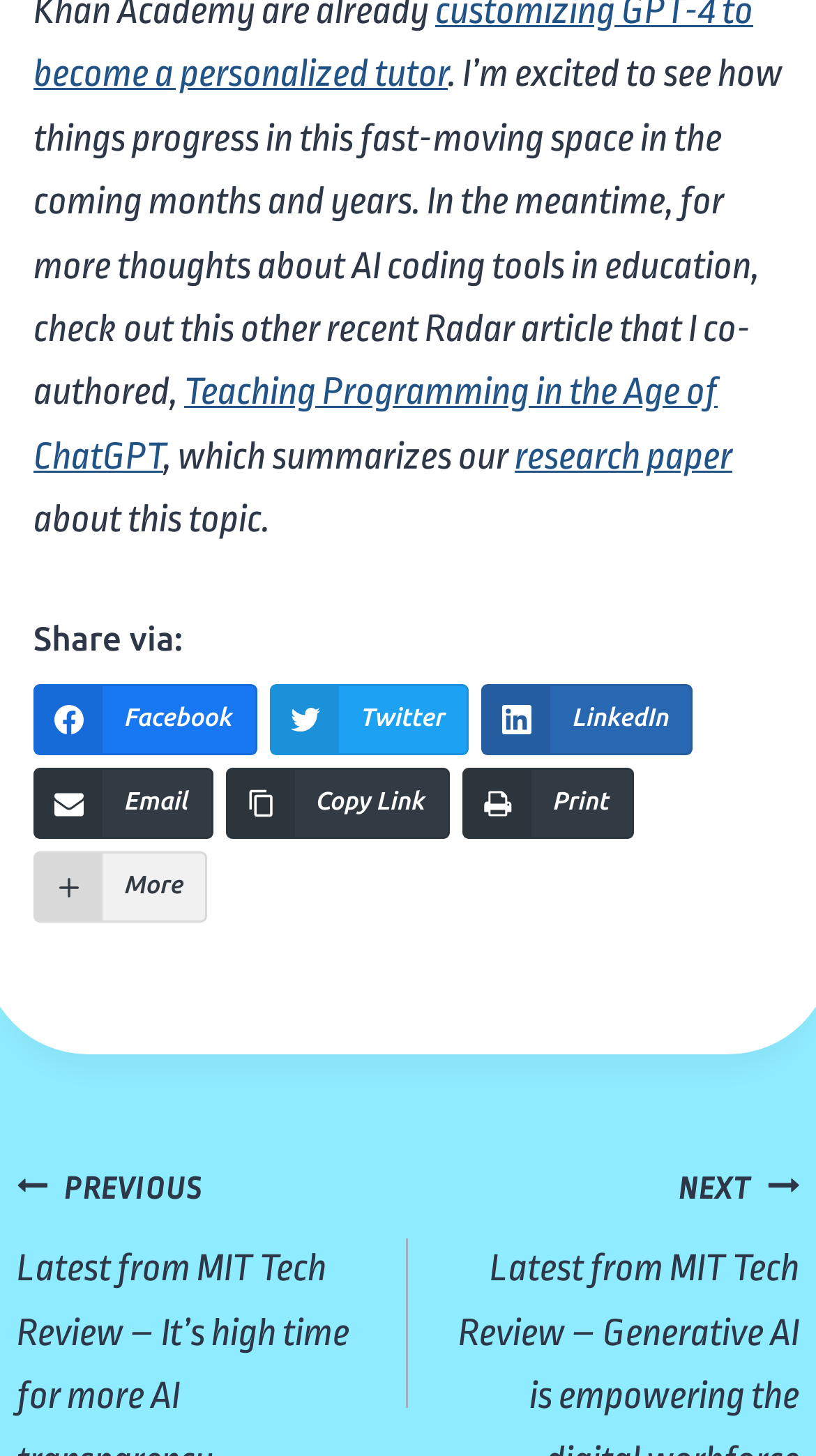Find the bounding box coordinates of the element you need to click on to perform this action: 'View corporate office contact information'. The coordinates should be represented by four float values between 0 and 1, in the format [left, top, right, bottom].

None